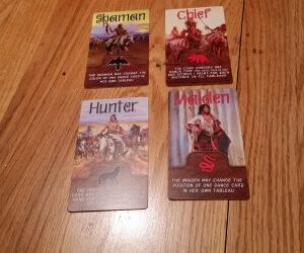How many players can play Mahola?
Based on the screenshot, answer the question with a single word or phrase.

3-4